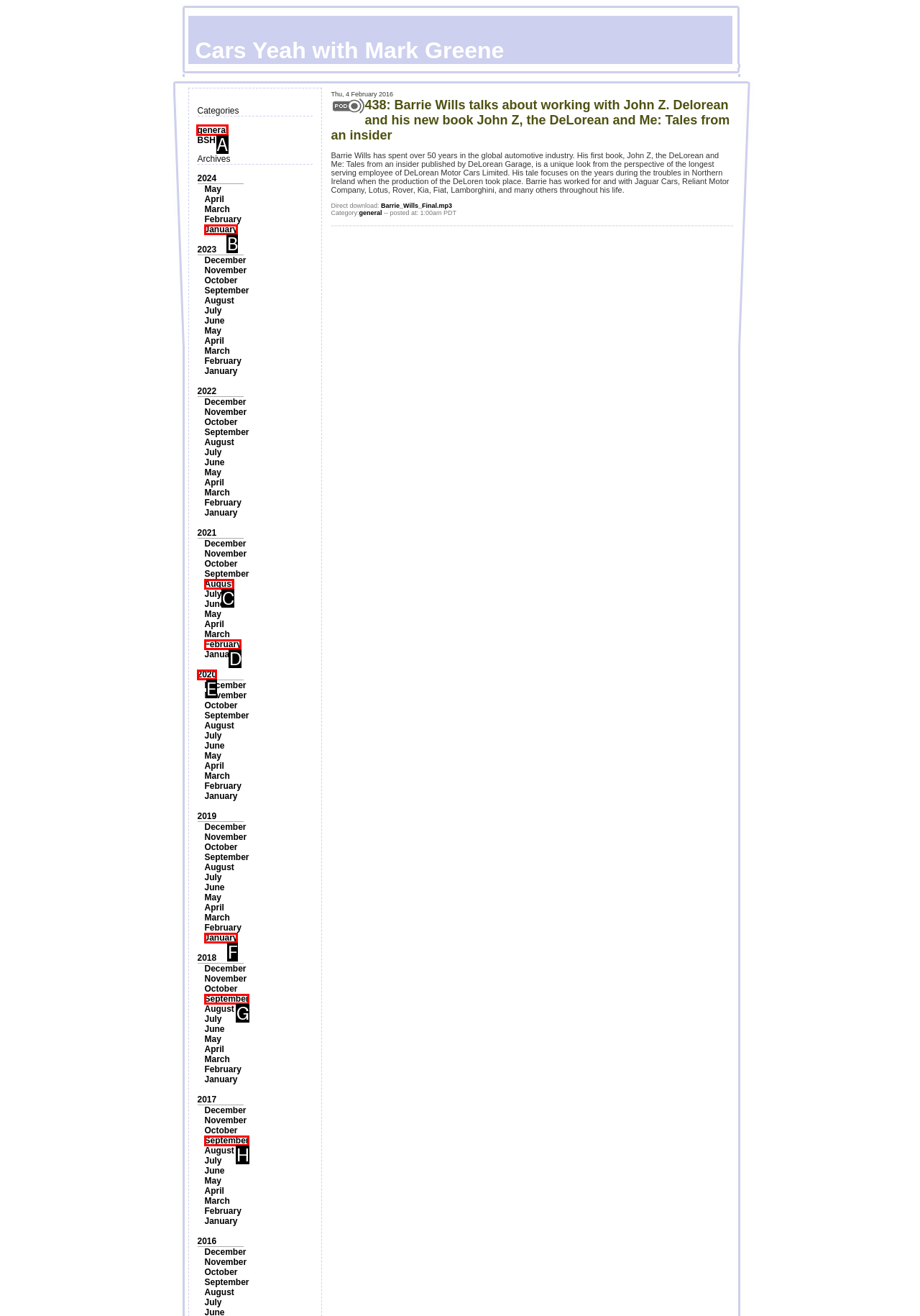Identify the letter of the UI element needed to carry out the task: Click on the 'general' category
Reply with the letter of the chosen option.

A